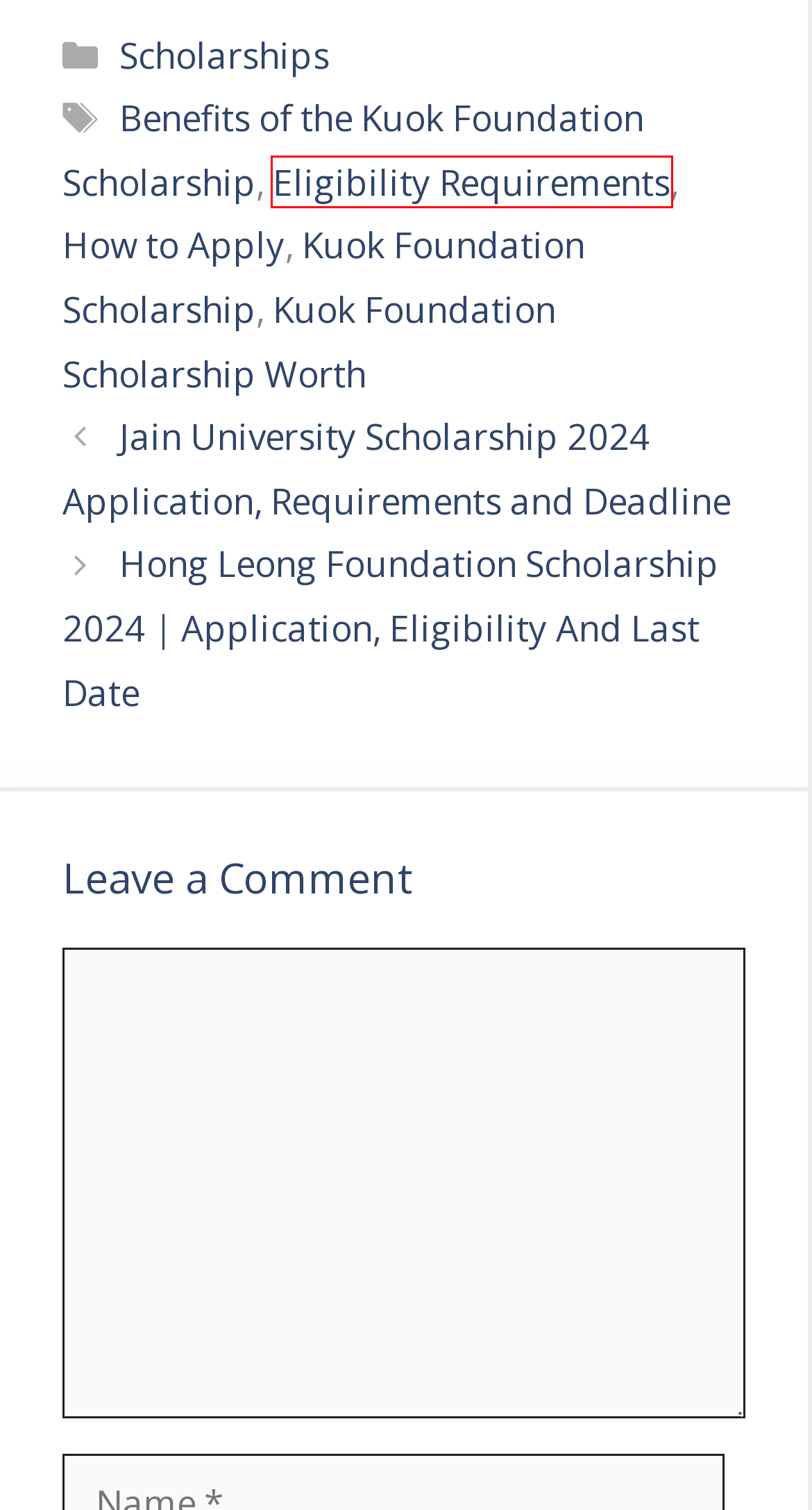Inspect the provided webpage screenshot, concentrating on the element within the red bounding box. Select the description that best represents the new webpage after you click the highlighted element. Here are the candidates:
A. Kuok Foundation Scholarship Worth | Vuxano
B. Benefits Of The Kuok Foundation Scholarship | Vuxano
C. Eligibility Requirements | Vuxano
D. How To Apply | Vuxano
E. Scholarships | Vuxano
F. Jain University Scholarship 2024 Application, Requirements
G. Hong Leong Foundation Scholarship 2024 | Apply Online
H. Kuok Foundation Scholarship | Vuxano

C